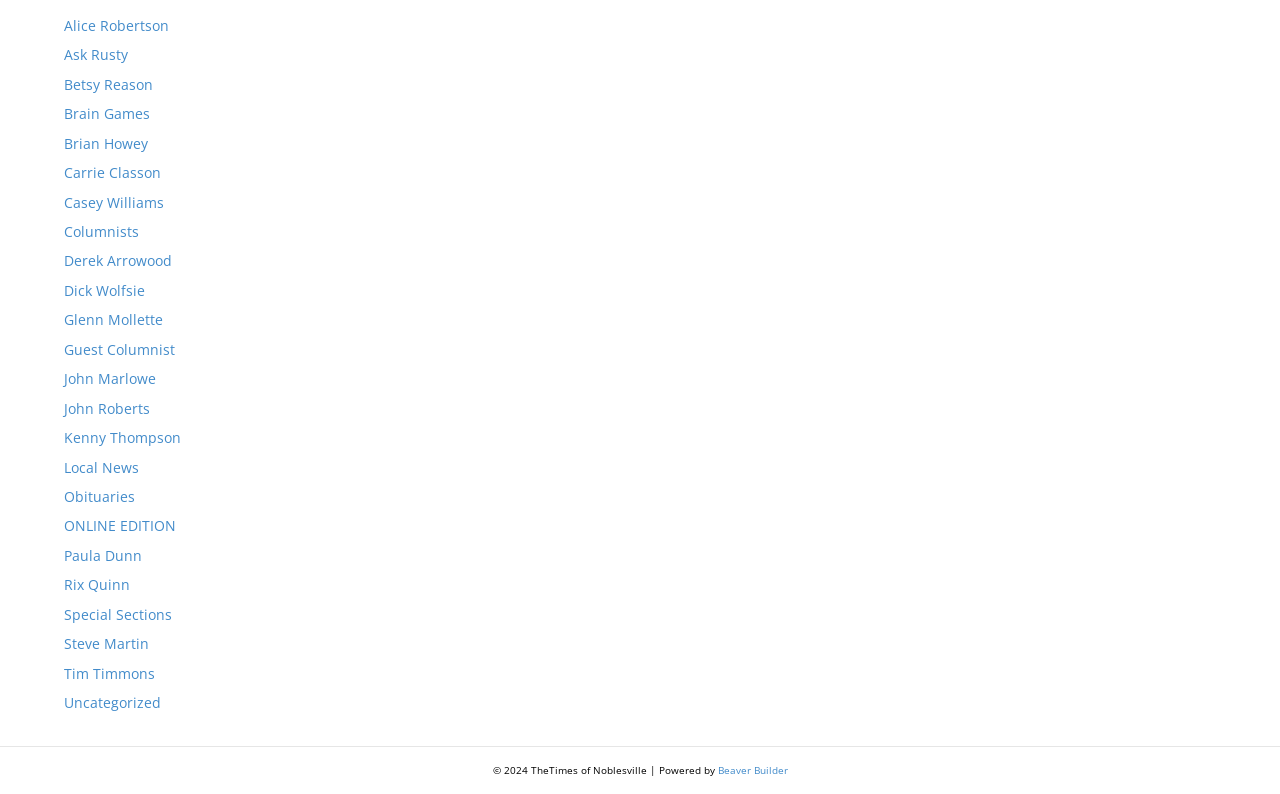How many months are listed?
Based on the image, please offer an in-depth response to the question.

I counted the number of links on the webpage, each representing a month, starting from February 2024 to June 2022, which totals 19 months.